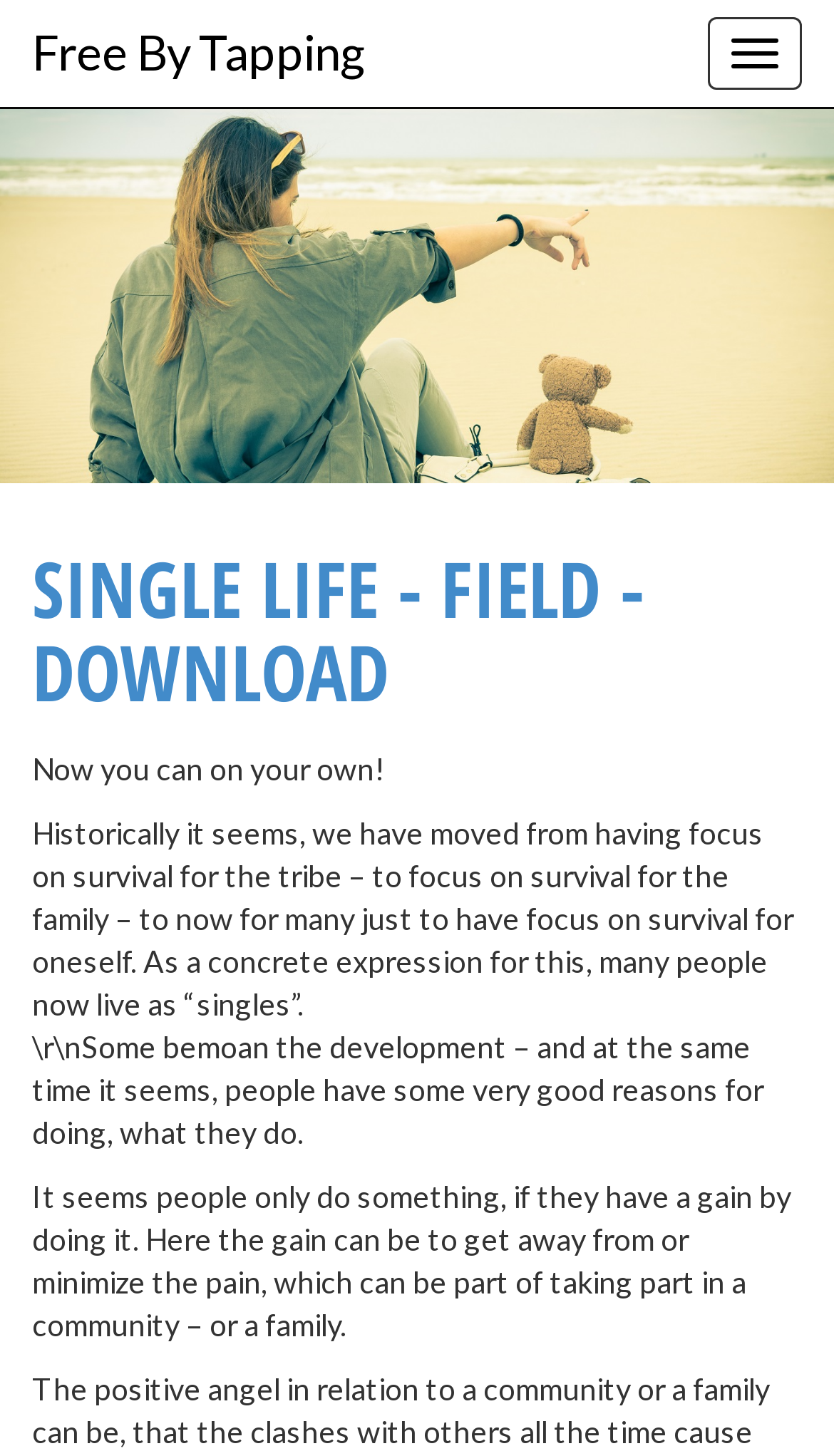What is the image at the top for?
From the image, provide a succinct answer in one word or a short phrase.

Decoration